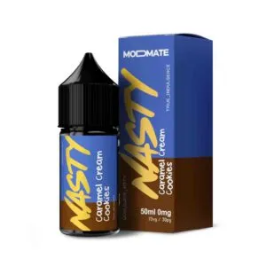What is the dominant color of the label on the bottle?
Respond with a short answer, either a single word or a phrase, based on the image.

Blue